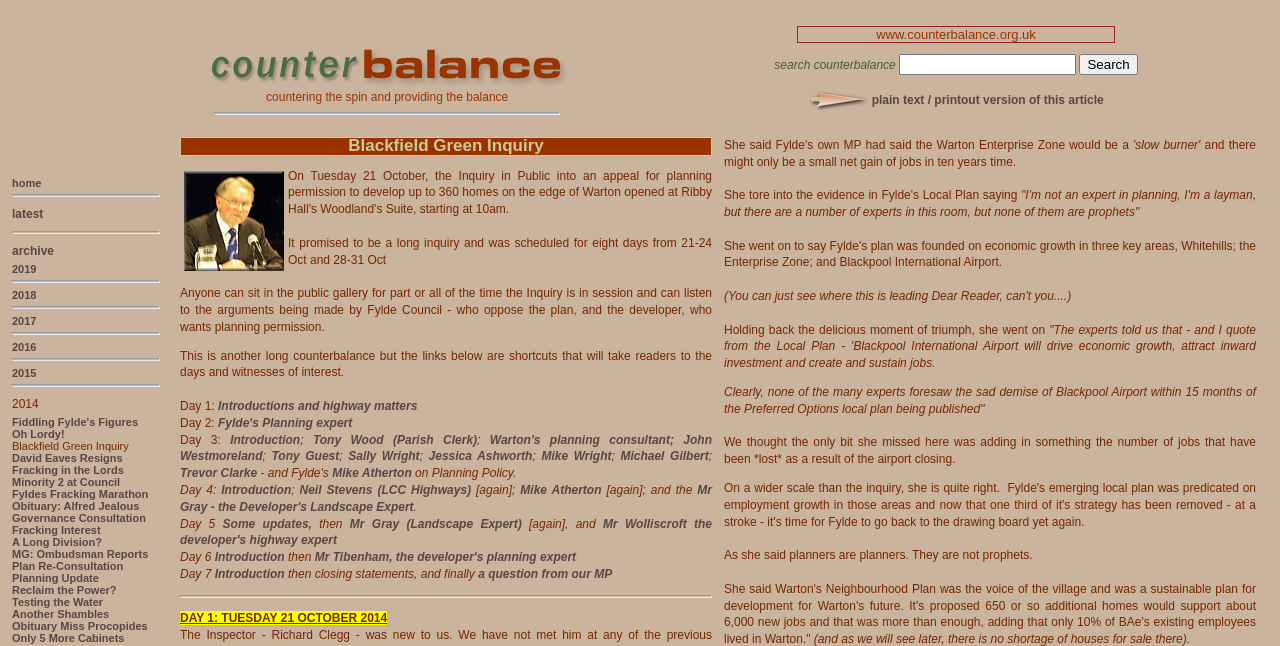Specify the bounding box coordinates for the region that must be clicked to perform the given instruction: "Learn more about the Blackfield Green Inquiry".

[0.009, 0.681, 0.125, 0.699]